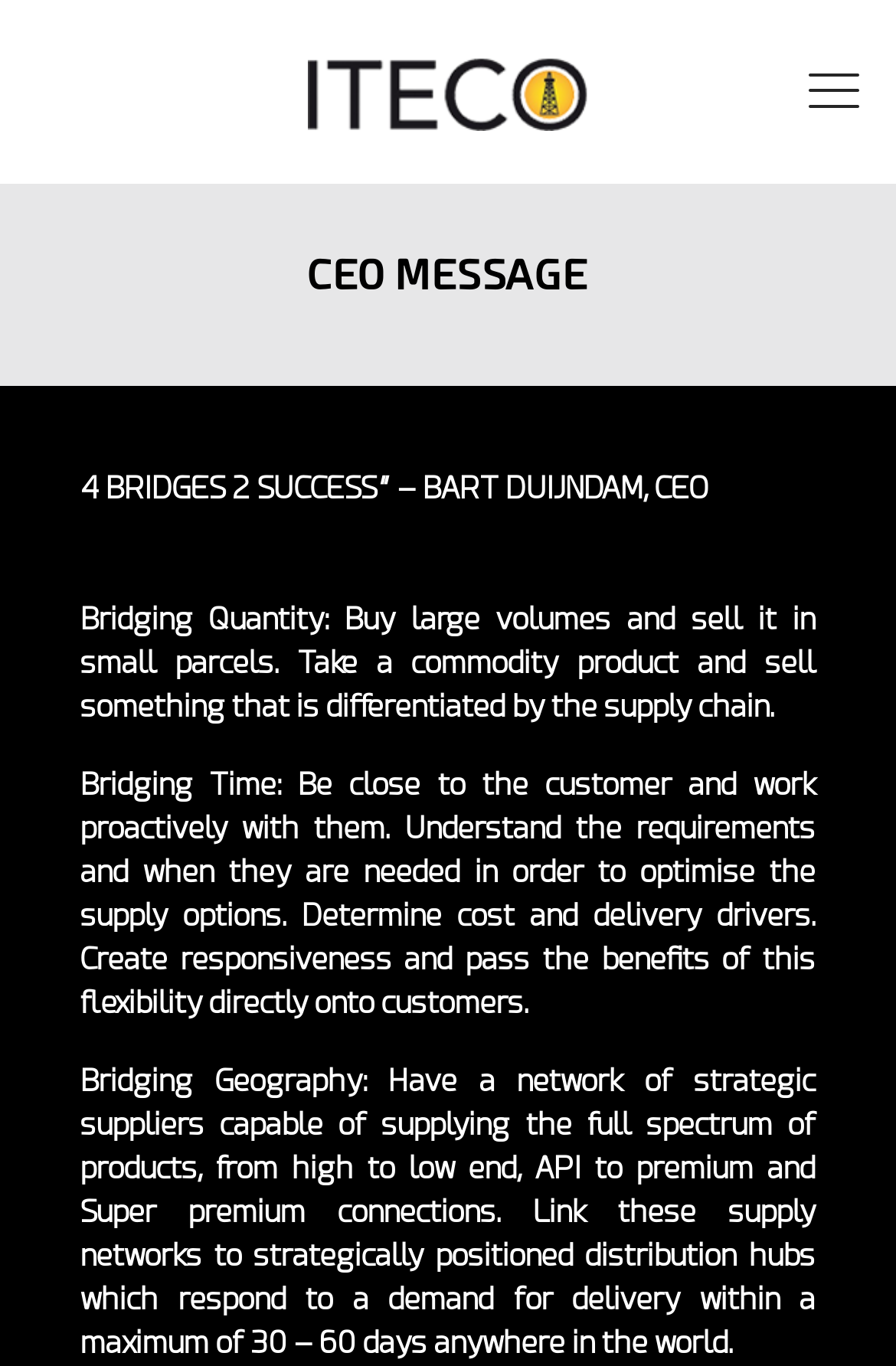Analyze the image and deliver a detailed answer to the question: What is the logo of the company?

I found the logo of the company by looking at the image element with the description 'logonewsm', which is likely to be the company's logo.